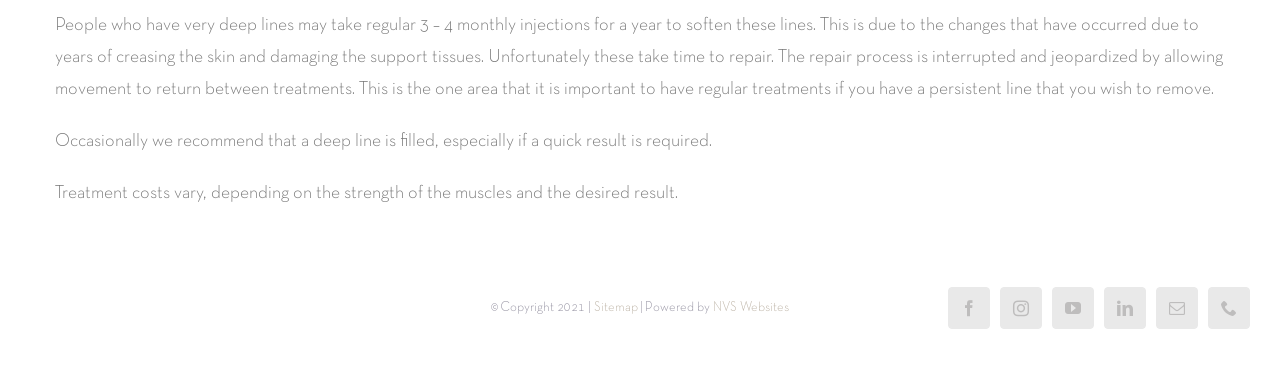Using the format (top-left x, top-left y, bottom-right x, bottom-right y), and given the element description, identify the bounding box coordinates within the screenshot: Sitemap

[0.464, 0.827, 0.498, 0.86]